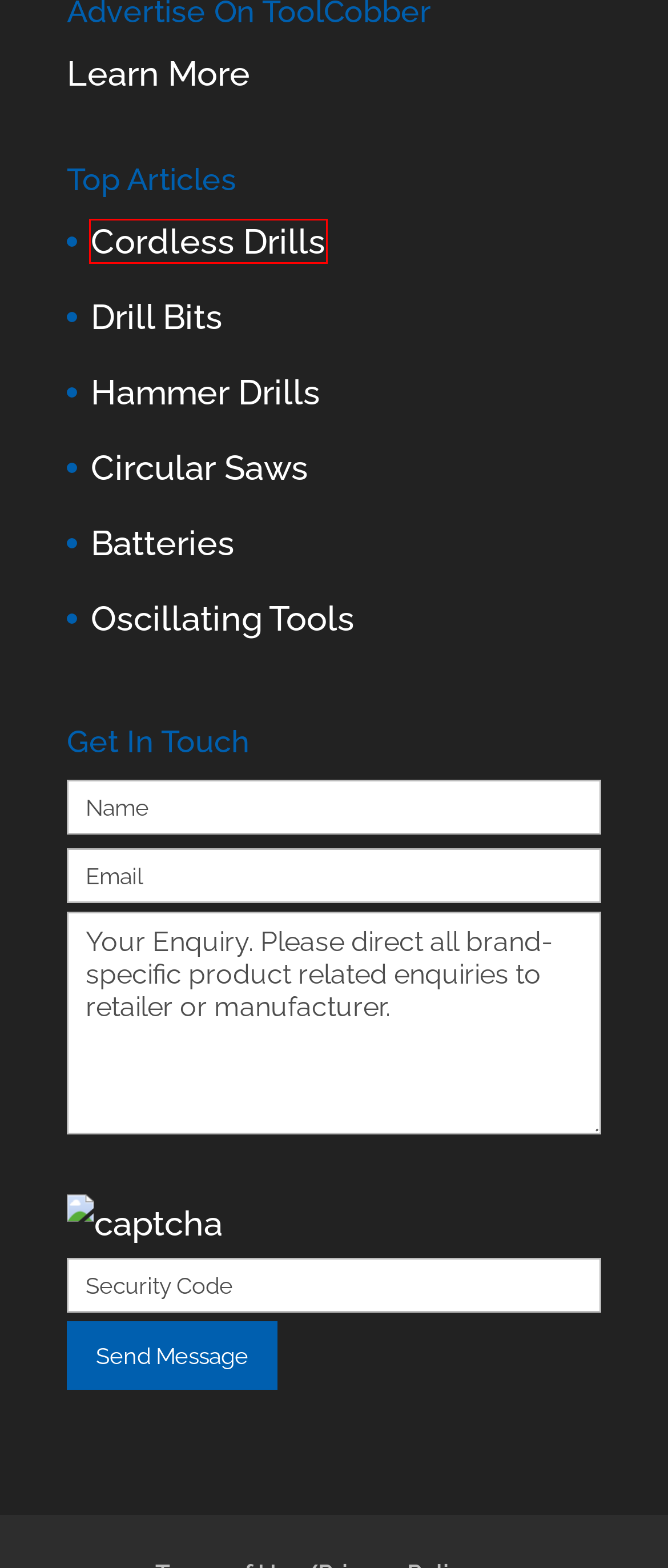You have a screenshot of a webpage with an element surrounded by a red bounding box. Choose the webpage description that best describes the new page after clicking the element inside the red bounding box. Here are the candidates:
A. Advertise With Tool Cobber
B. Circular Saws Australia - ToolCobber.com.au
C. The Best Cordless Drill Australia - ToolCobber.com.au
D. Guide to Batteries for Power Tools - ToolCobber.com.au
E. Best Drill Bit Kits — Convenience and Affordability
F. Unique Tool Gifts Handcrafted by Grandpa Cobber | Tool Cobber
G. The Best Hammer Drill For You - Tool Cobber
H. Best Oscillating Tool — The Masters of Tool Versatility

C